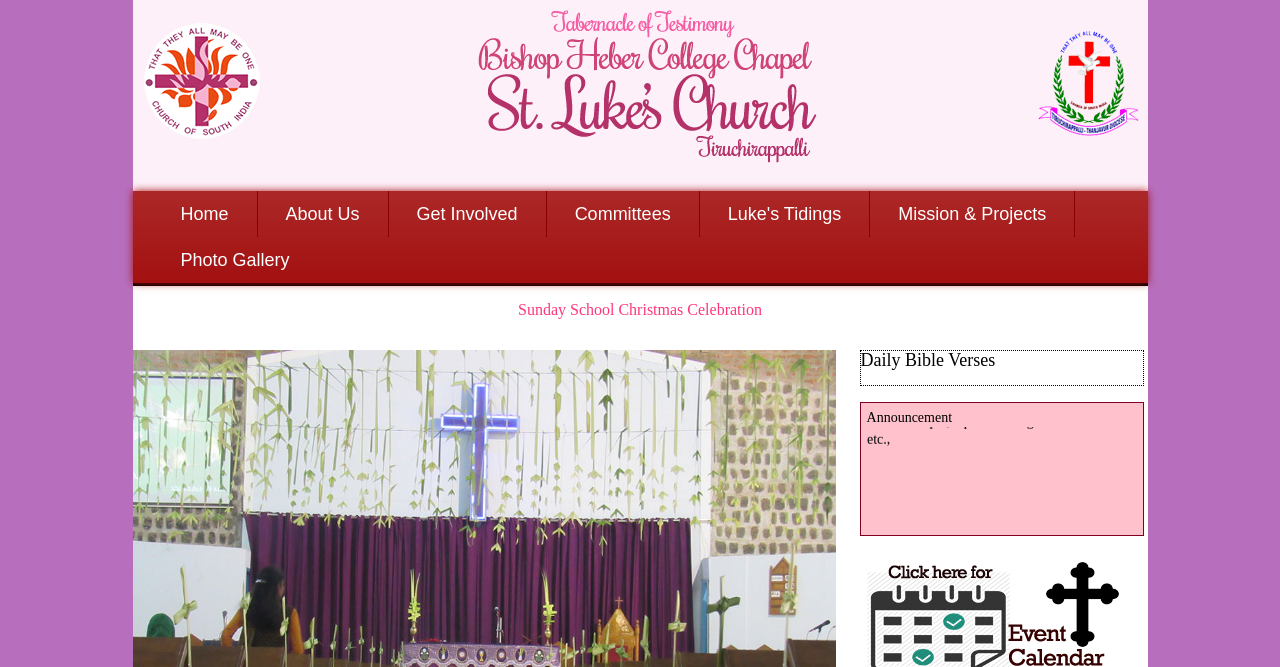Identify the bounding box coordinates for the element you need to click to achieve the following task: "read about us". The coordinates must be four float values ranging from 0 to 1, formatted as [left, top, right, bottom].

[0.201, 0.286, 0.303, 0.355]